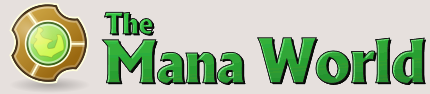Please reply to the following question using a single word or phrase: 
What shape is the stylized emblem?

Circular